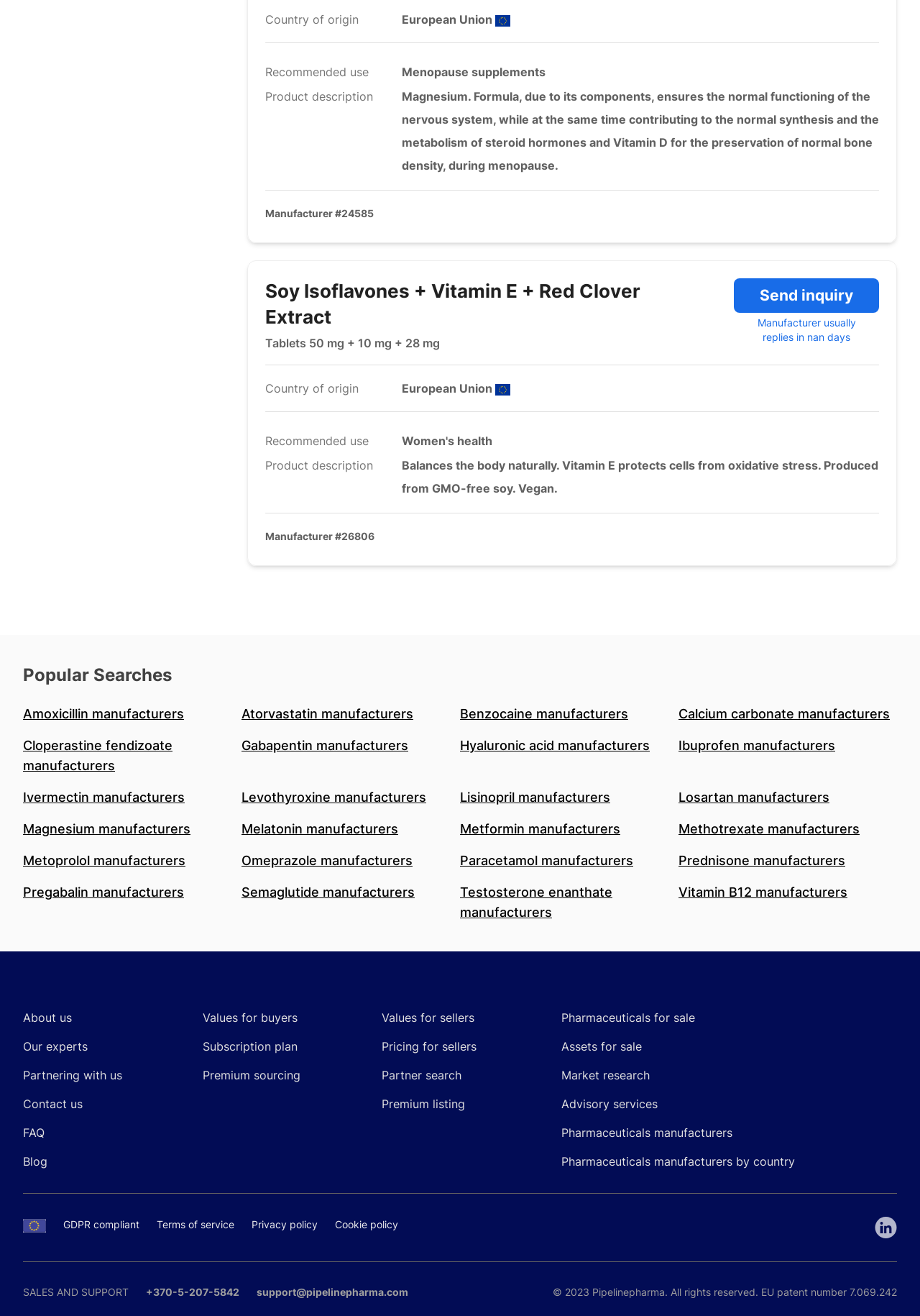Please identify the bounding box coordinates of the element that needs to be clicked to perform the following instruction: "Click on the 'About Us' link".

None